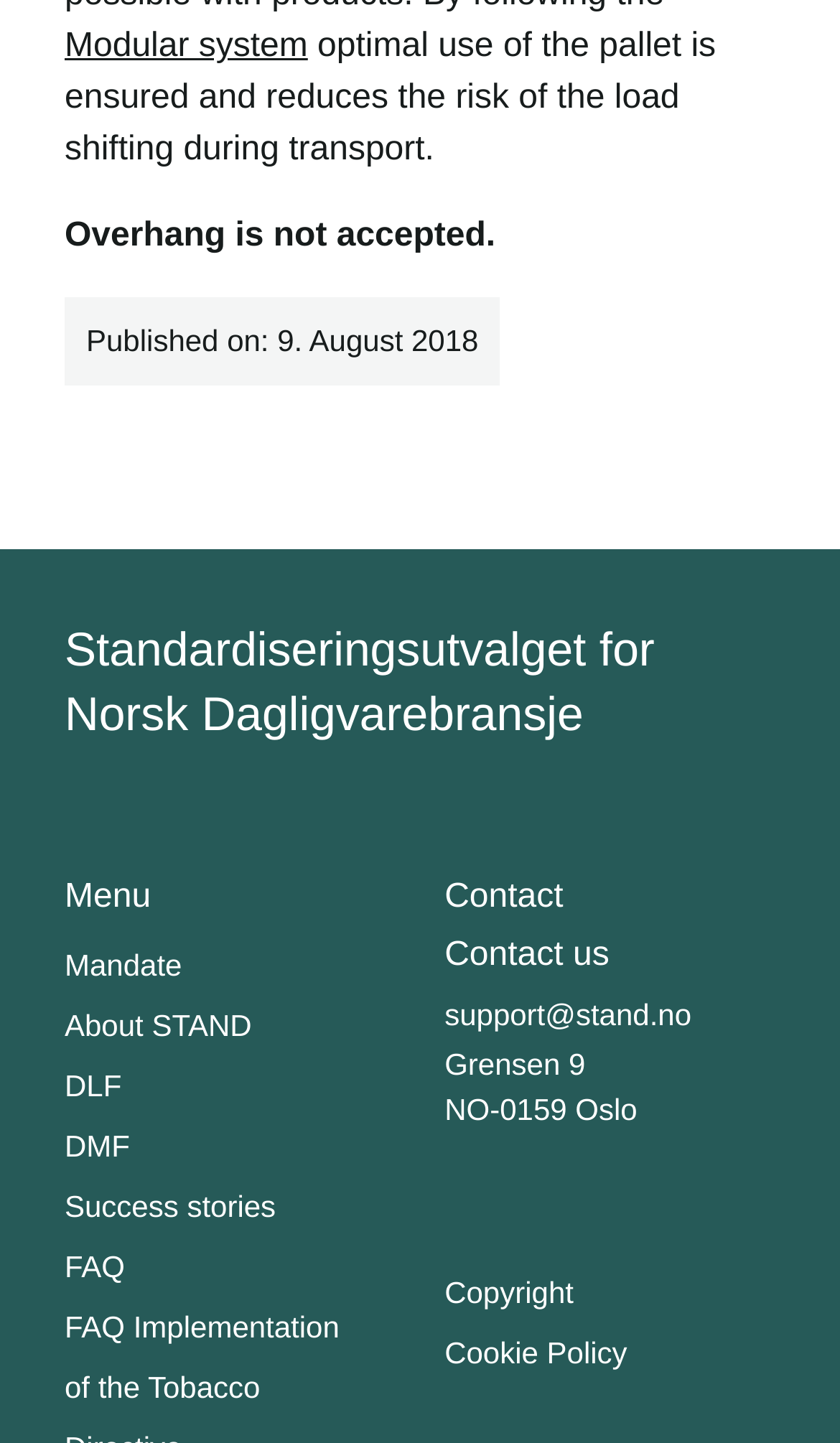Identify the bounding box coordinates necessary to click and complete the given instruction: "View Success stories".

[0.077, 0.819, 0.328, 0.852]